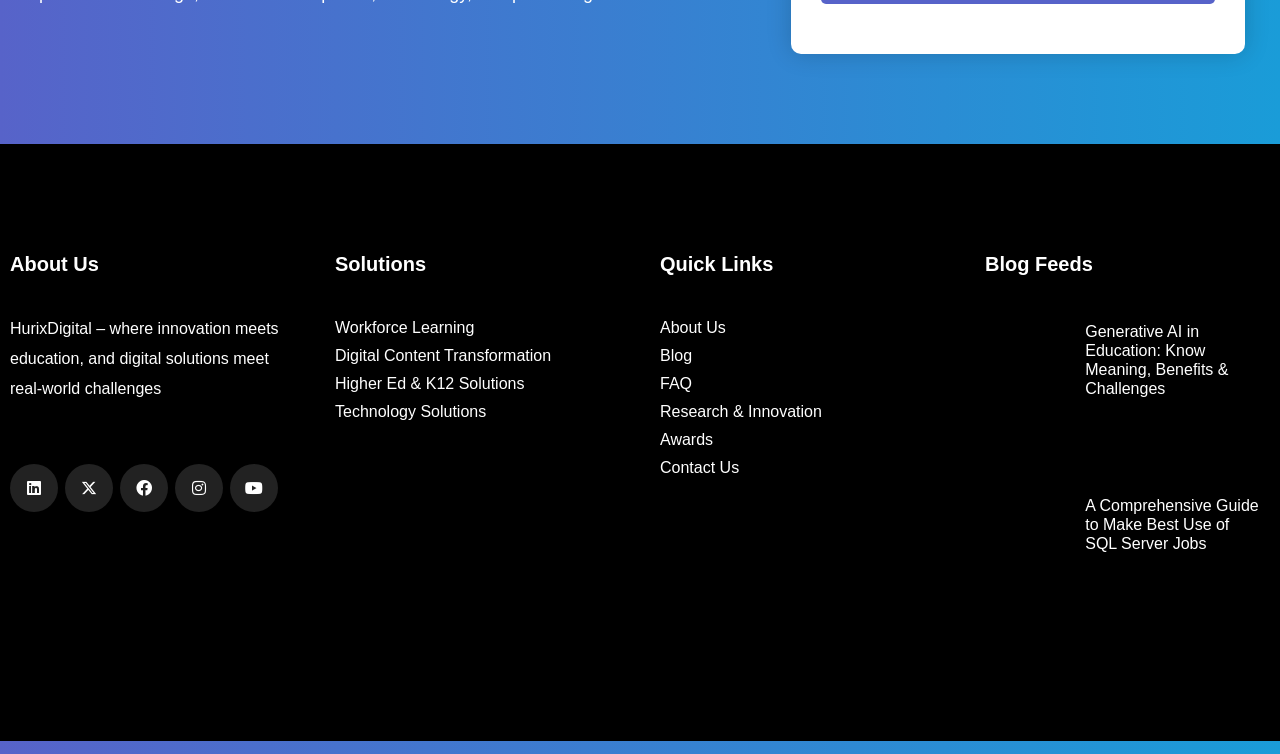Given the element description "Higher Ed & K12 Solutions", identify the bounding box of the corresponding UI element.

[0.262, 0.369, 0.484, 0.407]